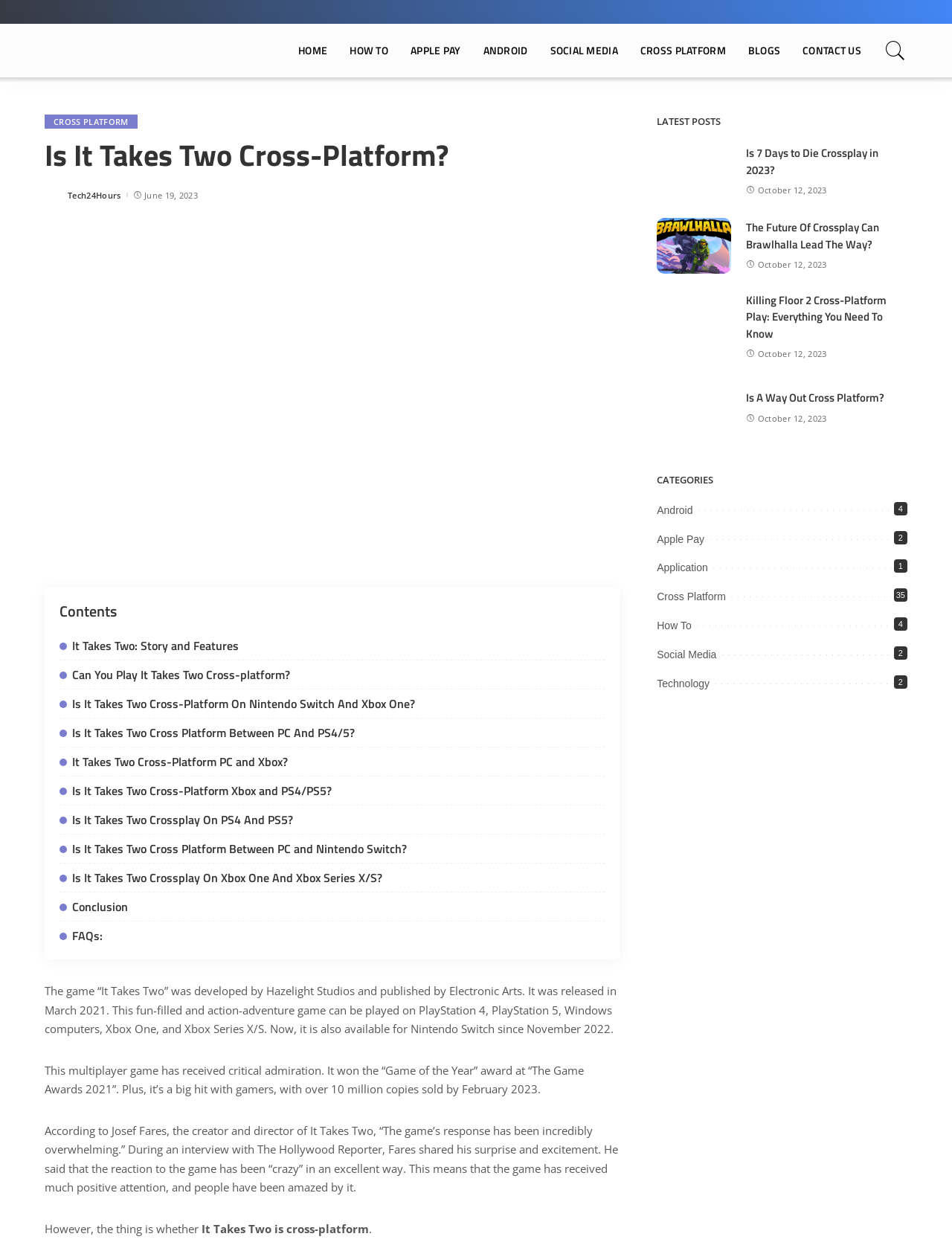Offer a detailed explanation of the webpage layout and contents.

This webpage is about the cross-platform capabilities of the game "It Takes Two" on various platforms such as PlayStation, Xbox, PC, and Nintendo Switch. The page has a main menu at the top with links to different sections, including "HOME", "HOW TO", "APPLE PAY", "ANDROID", "SOCIAL MEDIA", "CROSS PLATFORM", "BLOGS", and "CONTACT US".

Below the main menu, there is a header section with a link to "CROSS PLATFORM" and a heading that asks "Is It Takes Two Cross-Platform?" followed by a brief introduction to the game. There is also an image related to the game and a link to "Tech24Hours" with the date "June 19, 2023".

The main content of the page is divided into sections, each with a heading and a series of links to related articles. The sections include "It Takes Two: Story and Features", "Can You Play It Takes Two Cross-platform?", and several others that explore the cross-platform capabilities of the game on different platforms.

There is also a section titled "LATEST POSTS" that lists several recent articles, each with an image, a heading, and a link to the article. The articles are about different games, including "7 Days to Die", "Brawlhalla", "Killing Floor 2", and "A Way Out", and discuss their cross-platform capabilities.

Finally, there is a section titled "CATEGORIES" that lists various categories, including "Android", "Apple Pay", "Application", "Cross Platform", "How To", "Social Media", and "Technology", each with a link to related articles.